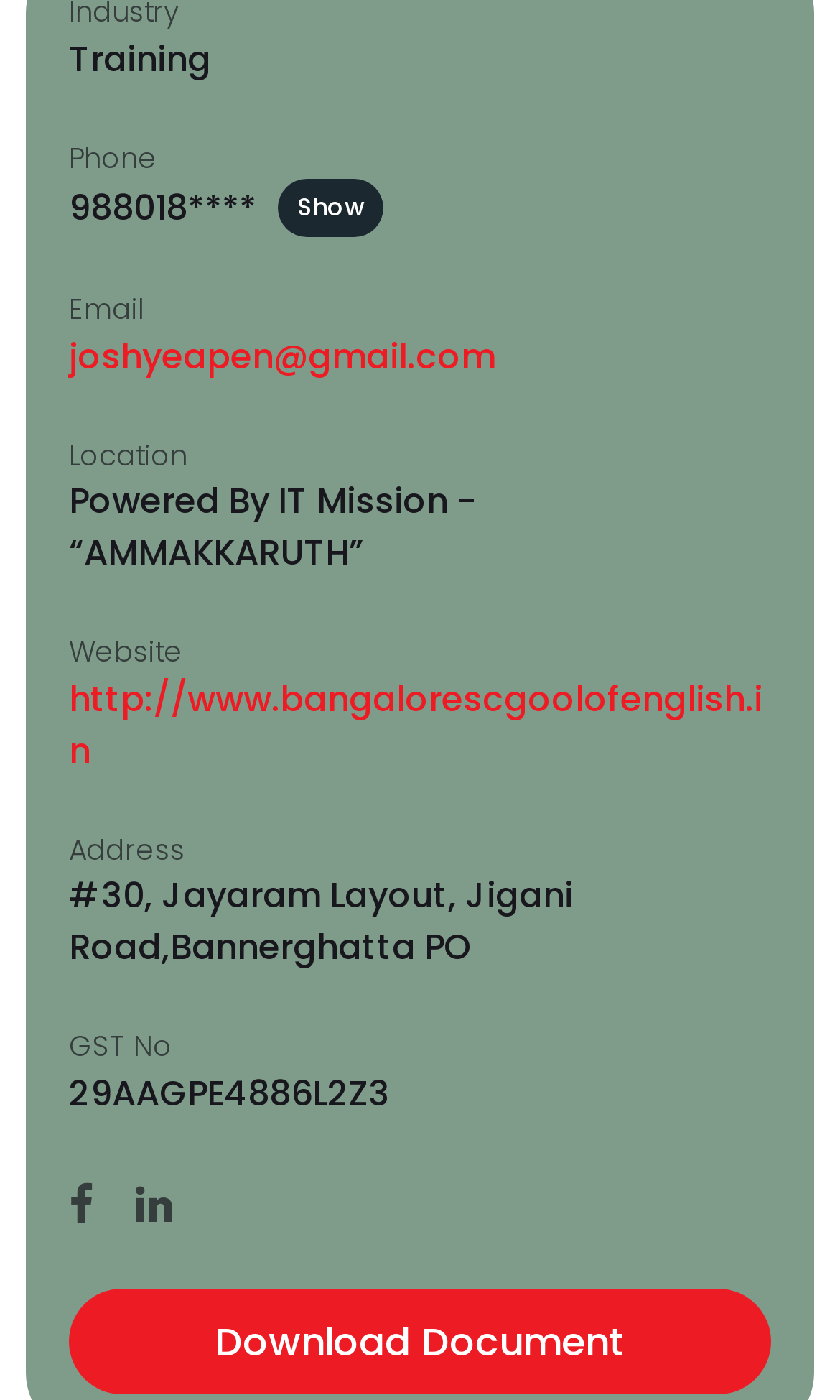Determine the bounding box for the described UI element: "Download Document".

[0.082, 0.92, 0.918, 0.995]